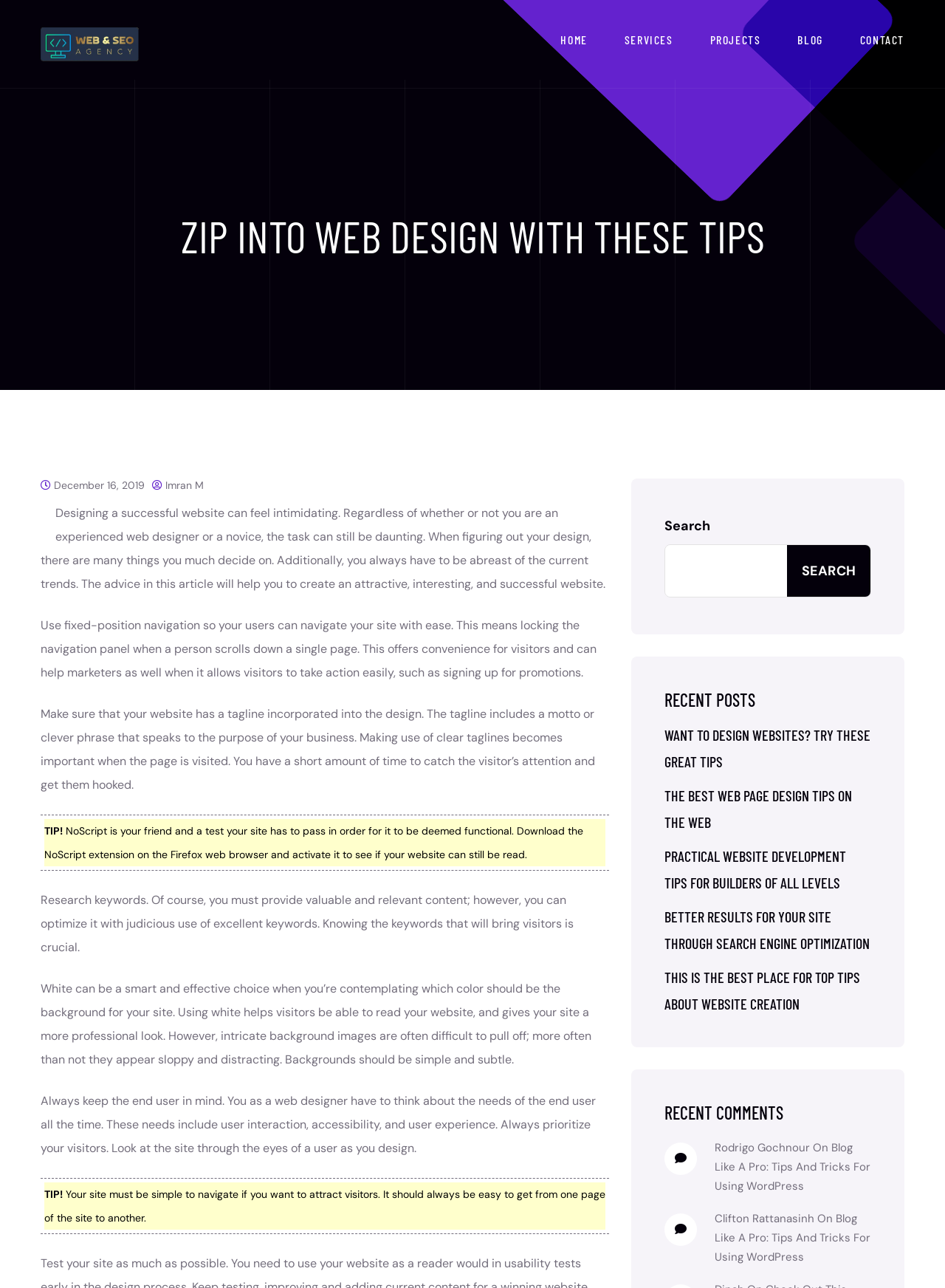Please locate the bounding box coordinates of the element that should be clicked to complete the given instruction: "Search for something".

[0.703, 0.399, 0.922, 0.464]